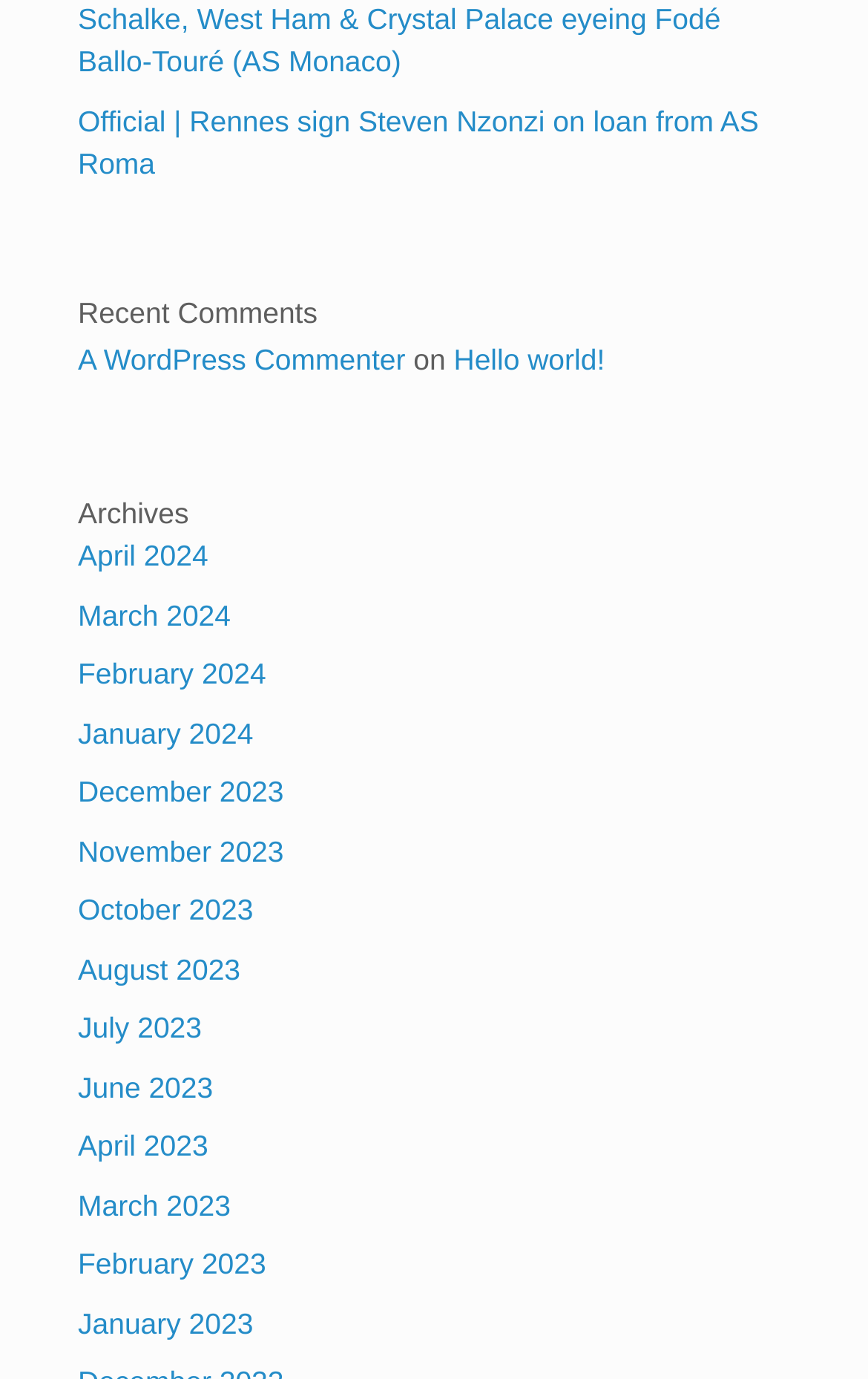Determine the bounding box coordinates of the section I need to click to execute the following instruction: "View comment from A WordPress Commenter". Provide the coordinates as four float numbers between 0 and 1, i.e., [left, top, right, bottom].

[0.09, 0.249, 0.467, 0.274]